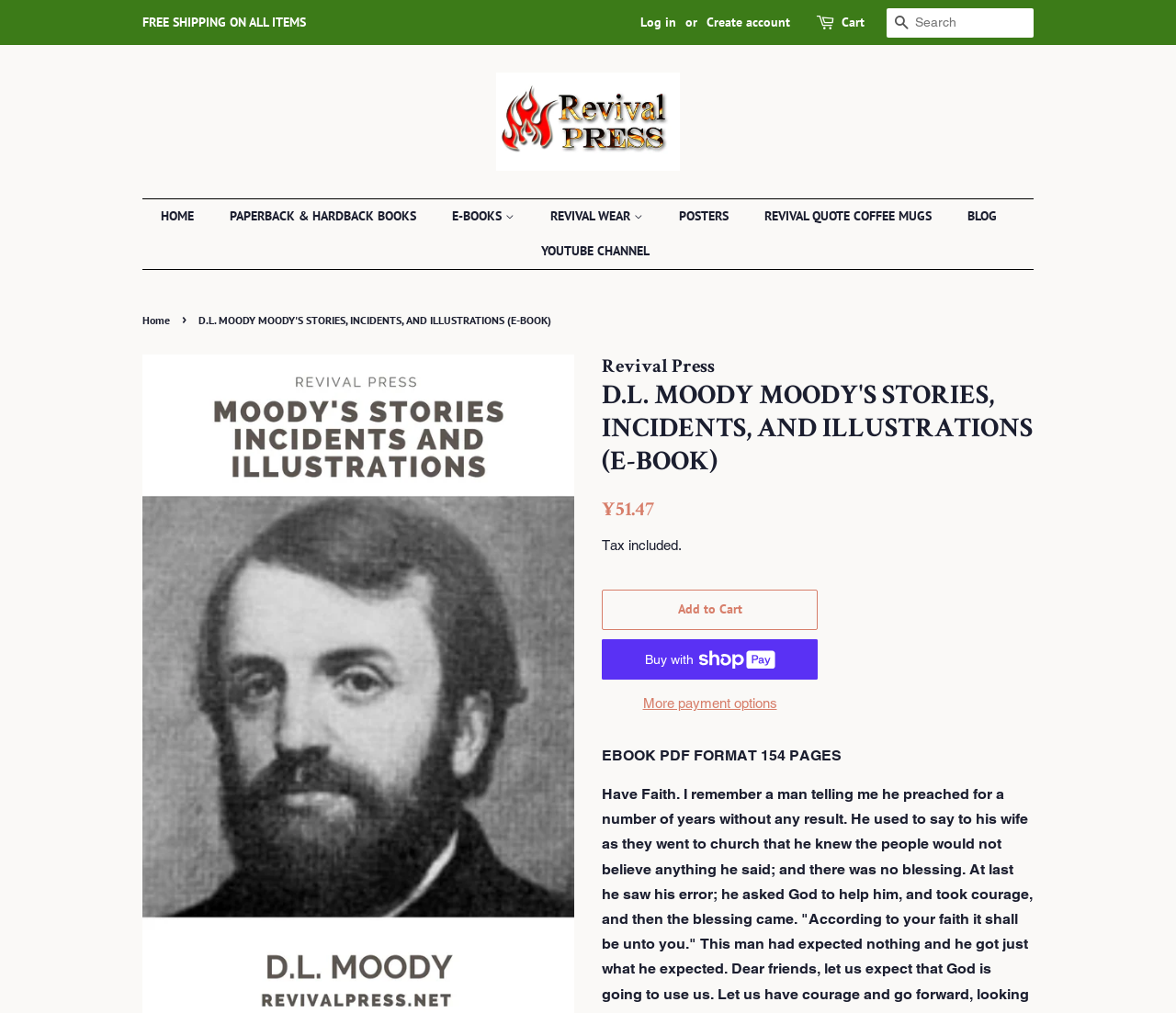Using the webpage screenshot, locate the HTML element that fits the following description and provide its bounding box: "REVIVAL QUOTE COFFEE MUGS".

[0.638, 0.197, 0.808, 0.231]